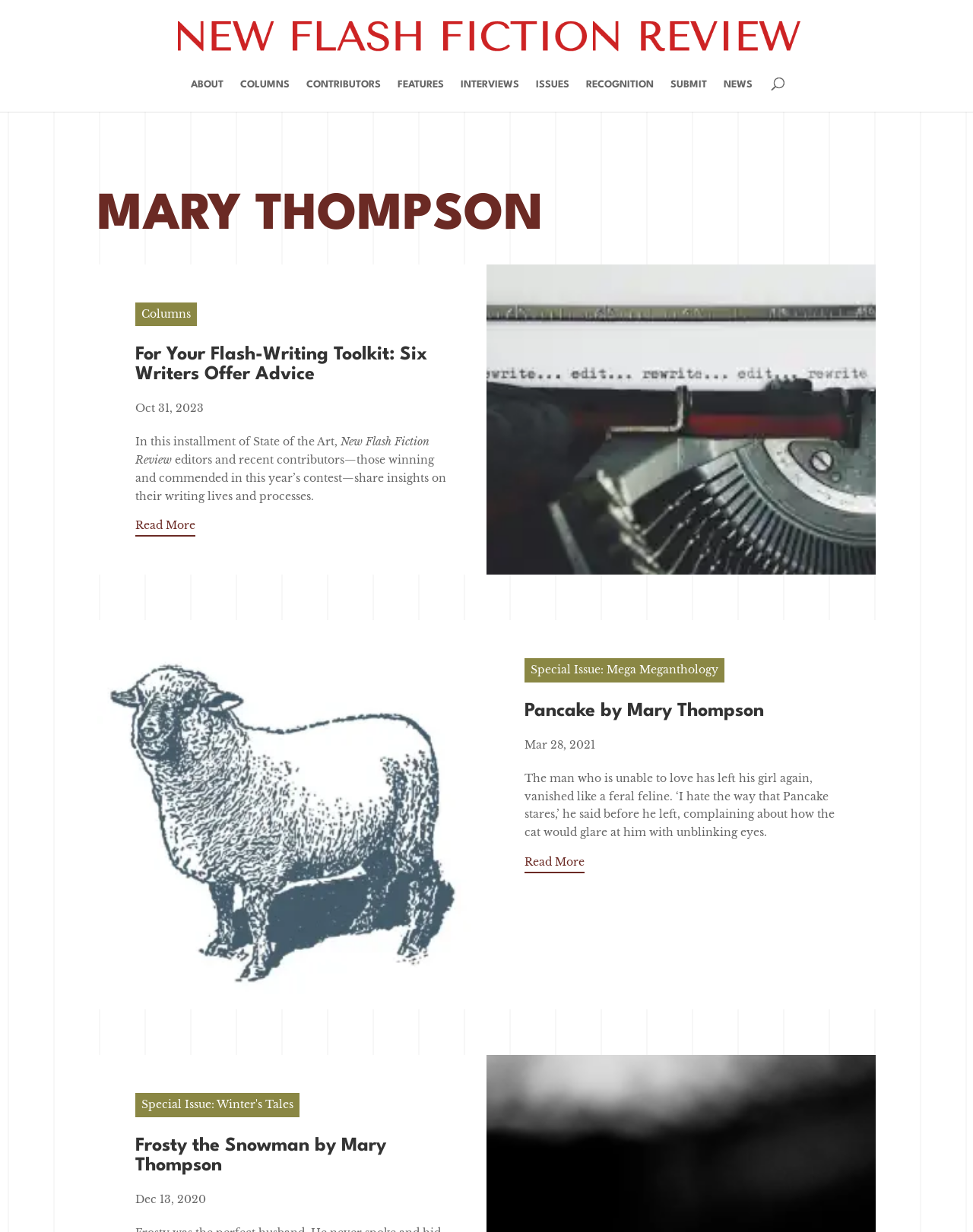Using the webpage screenshot and the element description Read More, determine the bounding box coordinates. Specify the coordinates in the format (top-left x, top-left y, bottom-right x, bottom-right y) with values ranging from 0 to 1.

[0.539, 0.693, 0.601, 0.709]